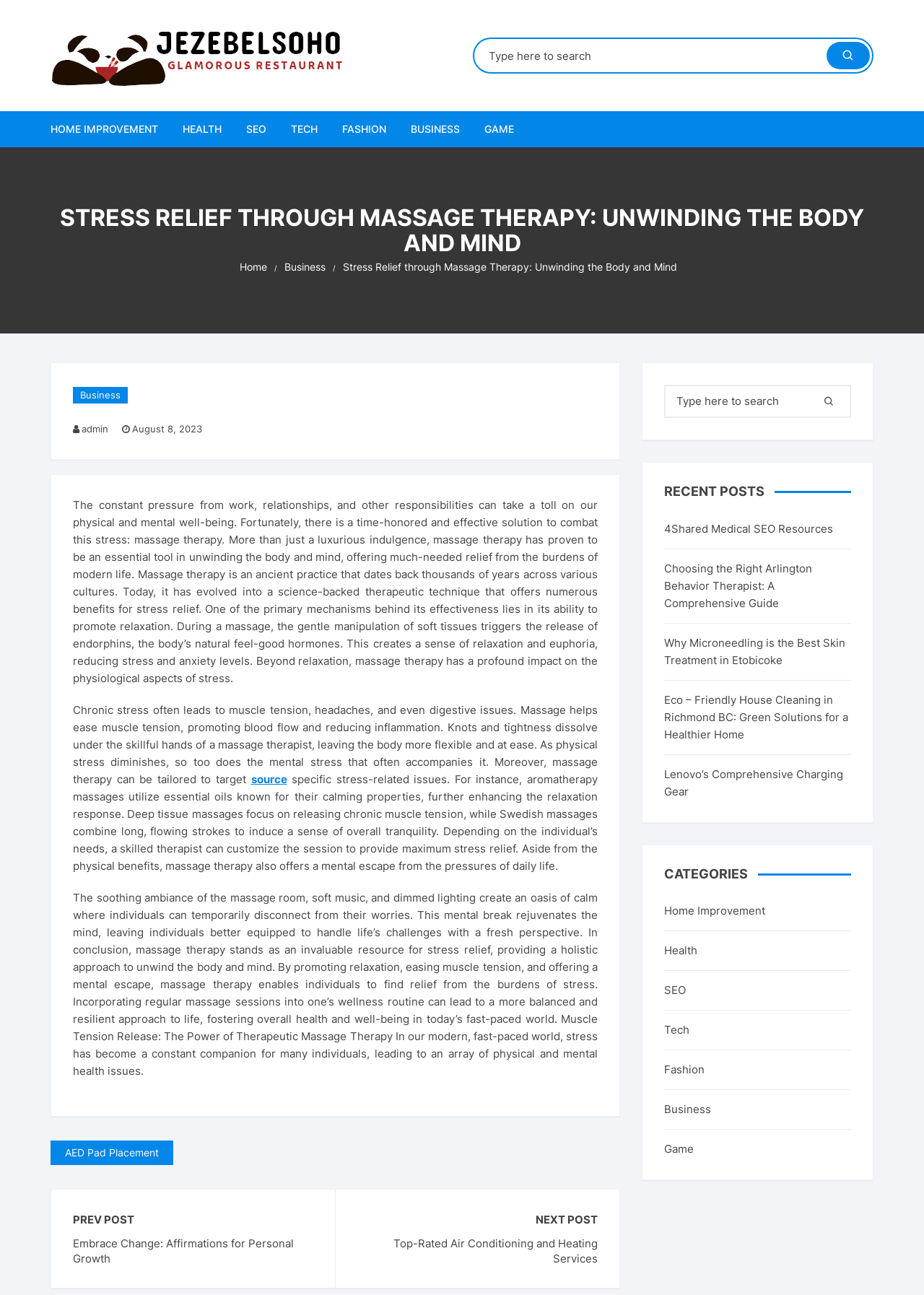Answer with a single word or phrase: 
What is the title of the article?

Stress Relief through Massage Therapy: Unwinding the Body and Mind